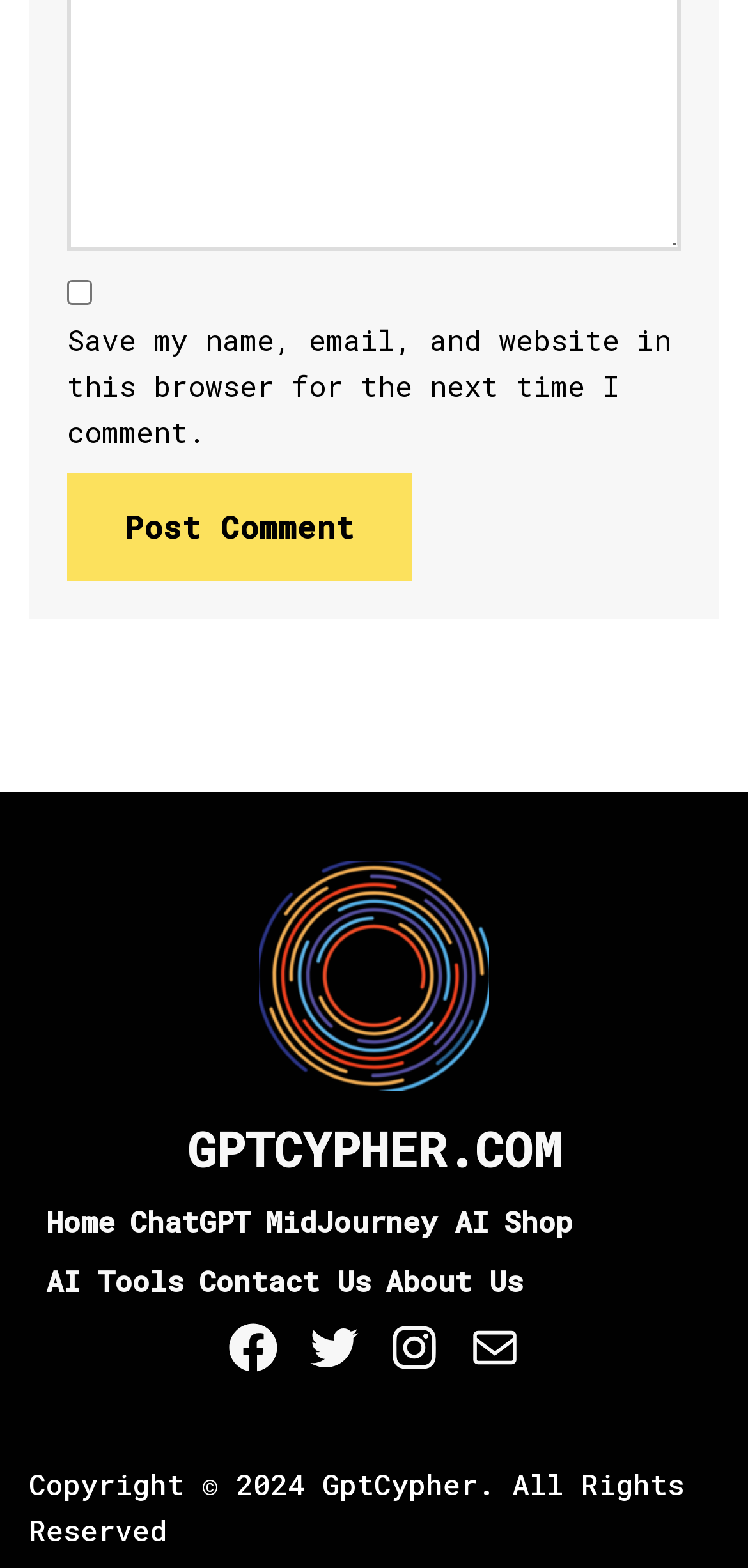How many navigation links are there?
Examine the screenshot and reply with a single word or phrase.

6